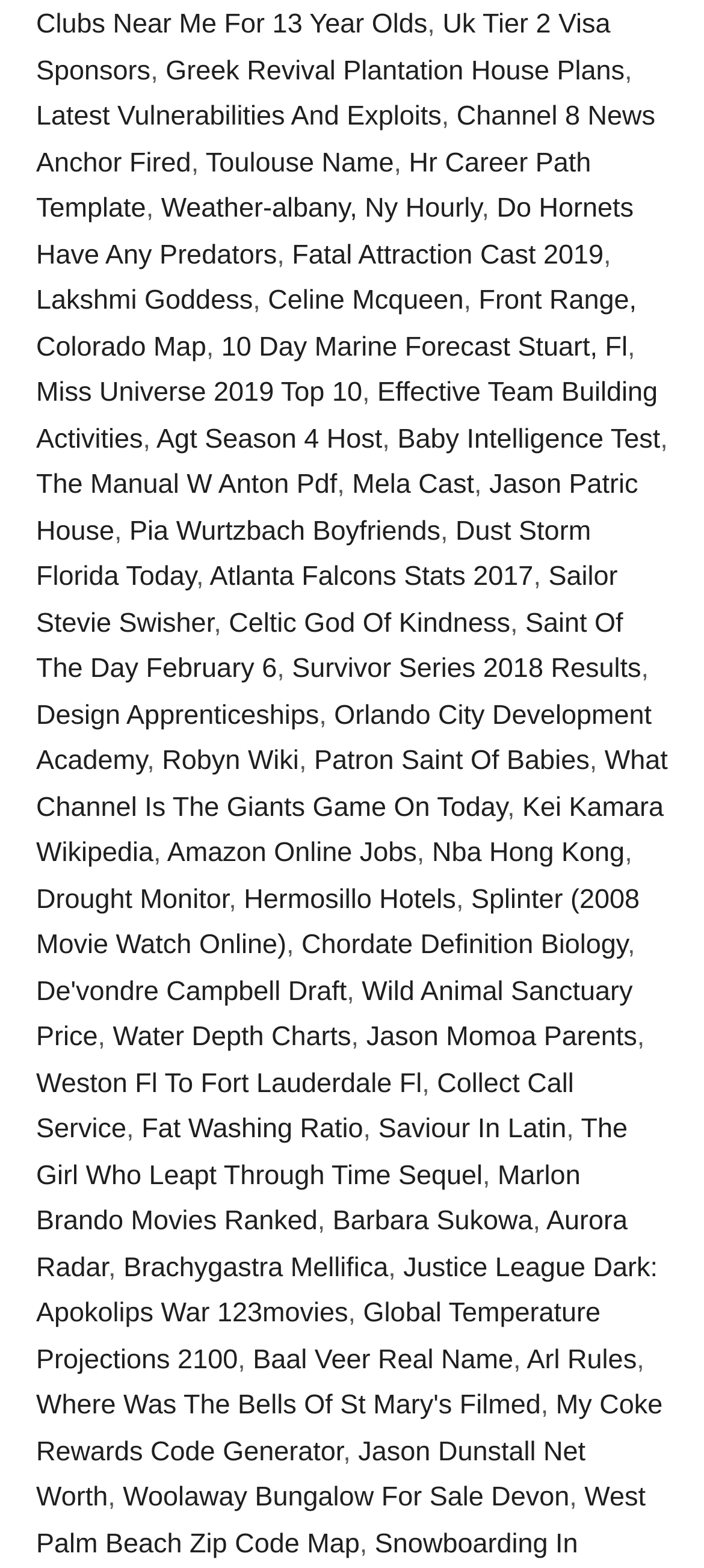Answer the question using only a single word or phrase: 
How many links are there on the webpage?

43